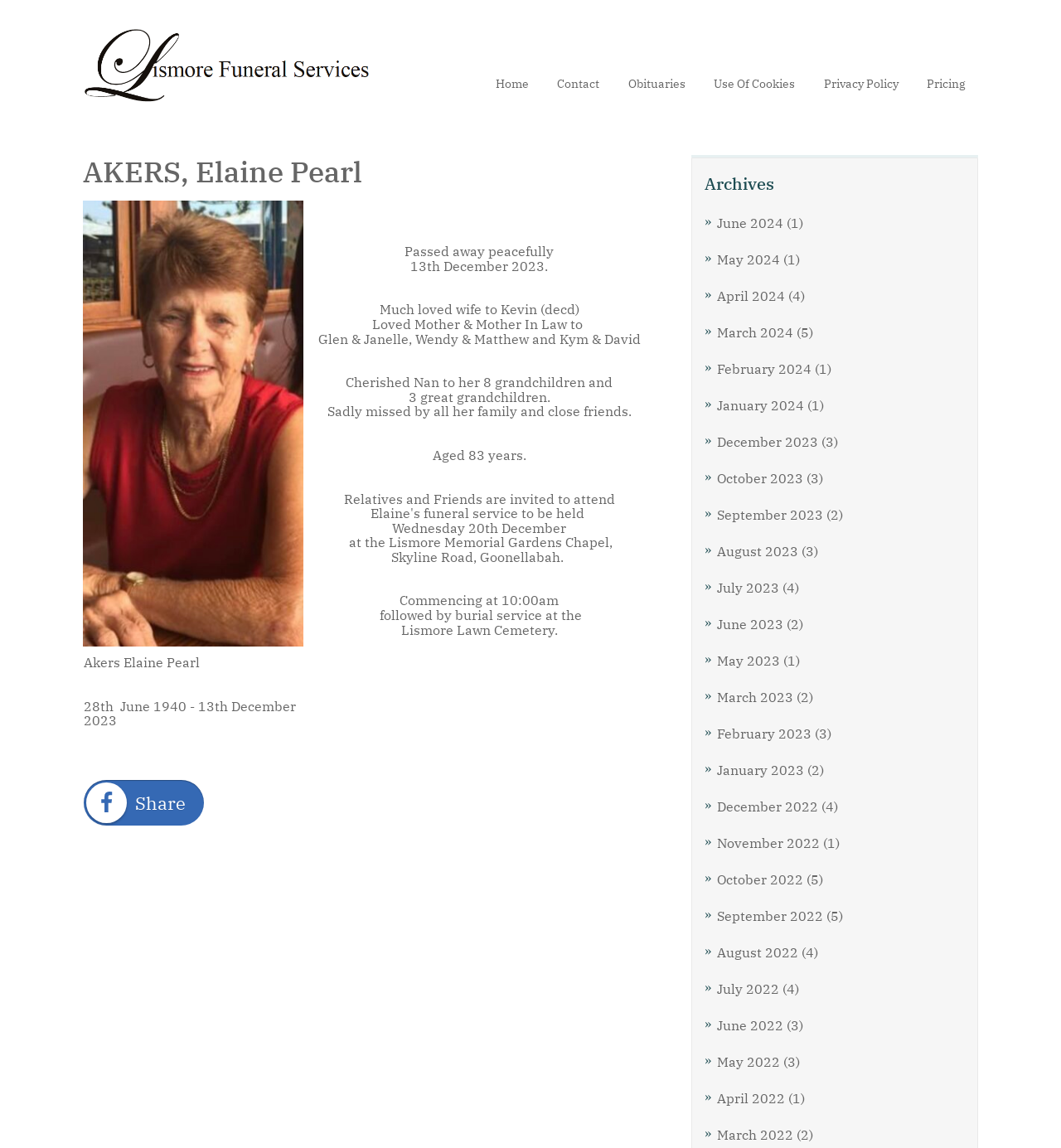What is the name of Elaine Pearl Akers' husband?
Respond with a short answer, either a single word or a phrase, based on the image.

Kevin